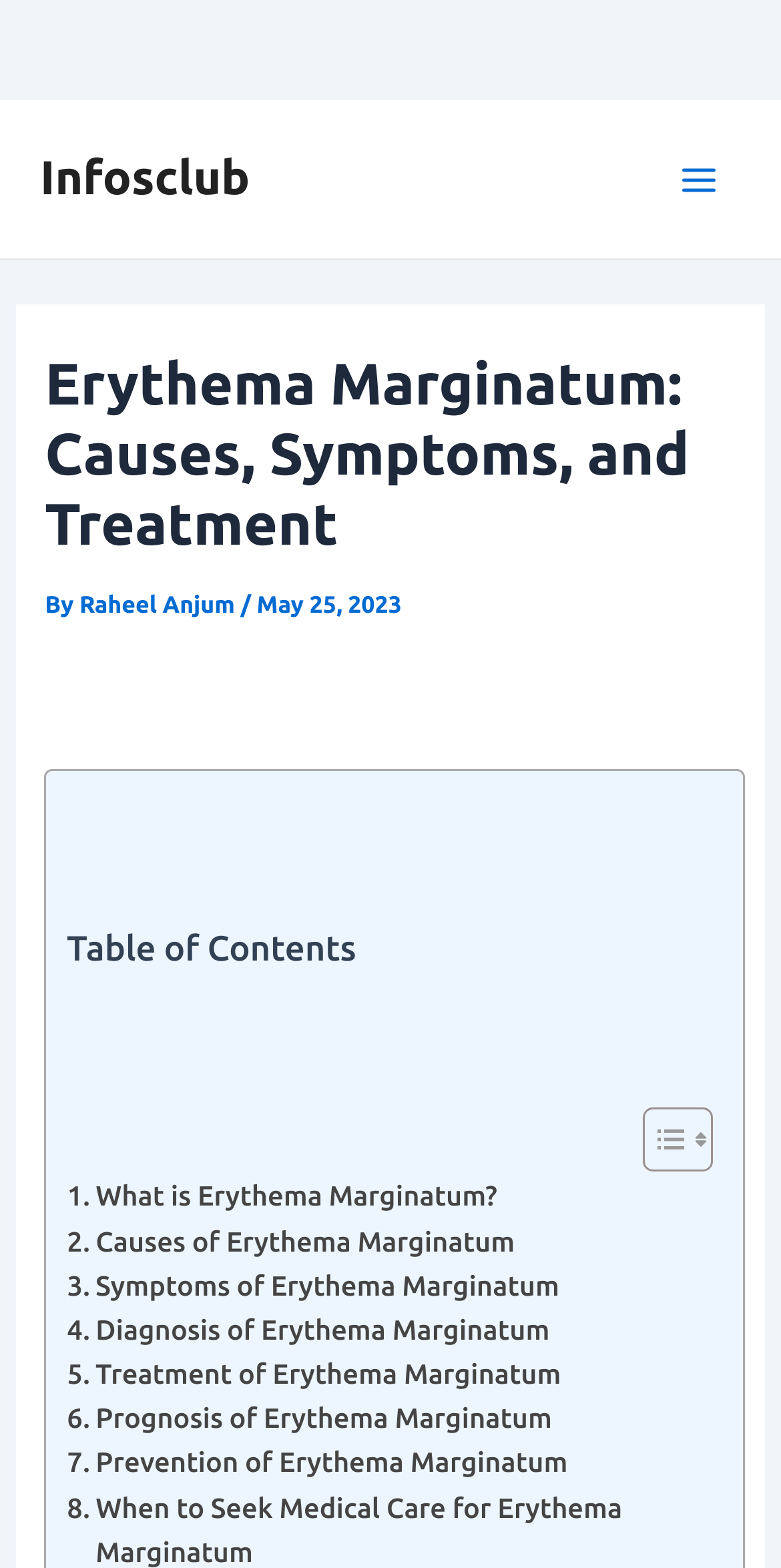Generate the main heading text from the webpage.

Erythema Marginatum: Causes, Symptoms, and Treatment